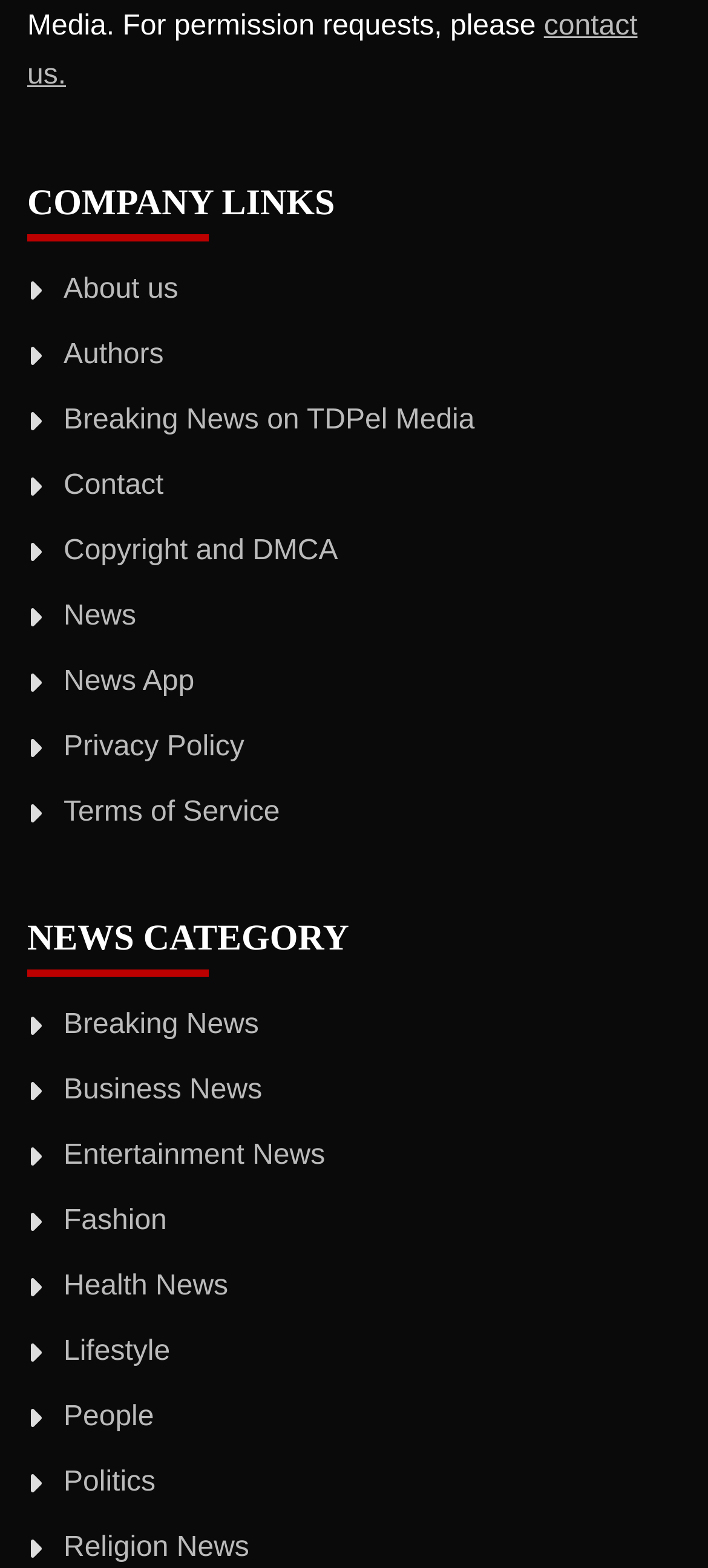Could you highlight the region that needs to be clicked to execute the instruction: "check news category"?

[0.038, 0.579, 0.962, 0.623]